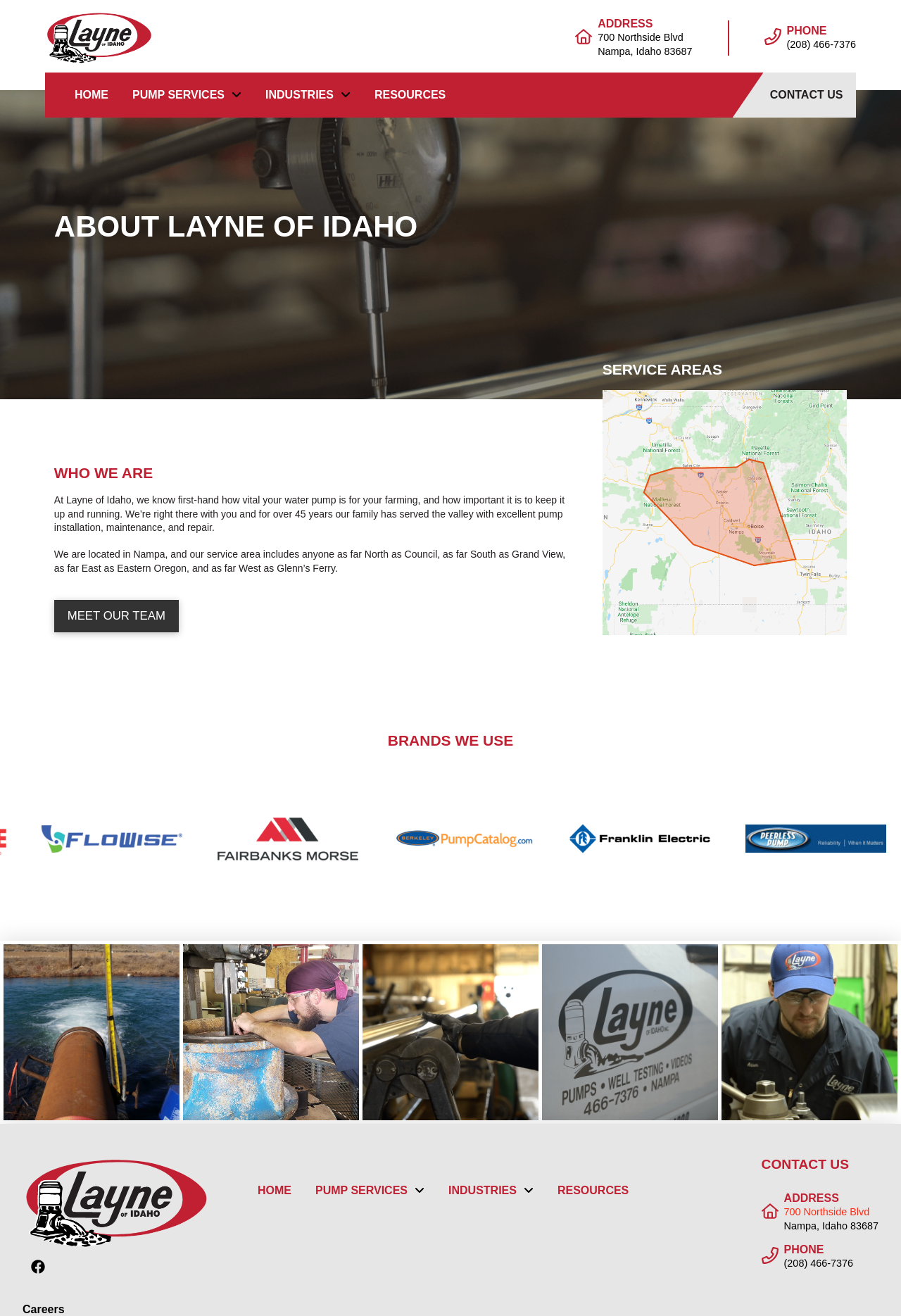Please identify the bounding box coordinates of the area that needs to be clicked to follow this instruction: "Click the 'CONTACT US' link".

[0.813, 0.055, 0.95, 0.089]